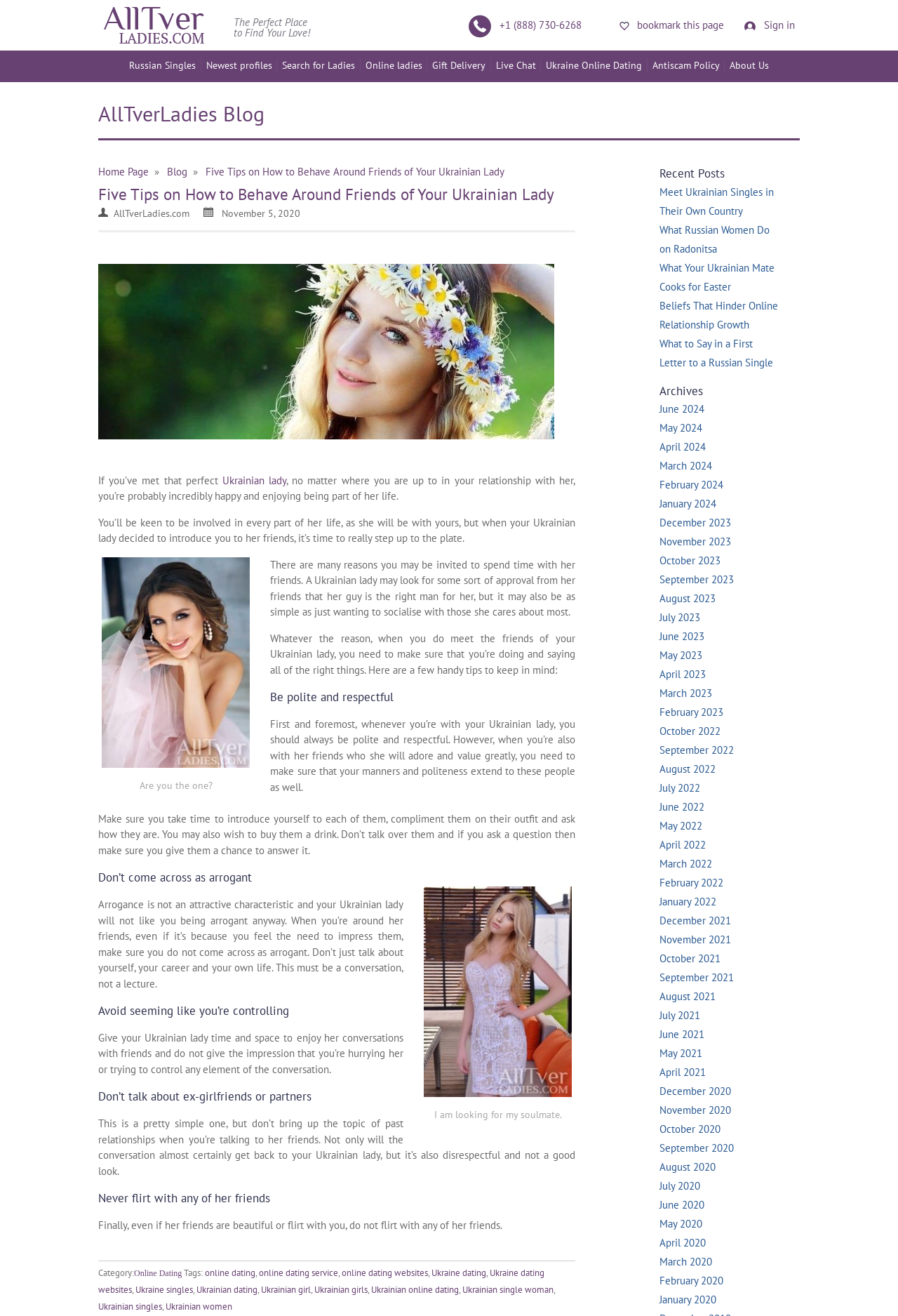How many tips are provided in the blog post for behaving around friends of a Ukrainian lady?
Based on the screenshot, give a detailed explanation to answer the question.

The blog post provides five tips for behaving around friends of a Ukrainian lady, which are listed in the headings 'Be polite and respectful', 'Don’t come across as arrogant', 'Avoid seeming like you’re controlling', 'Don’t talk about ex-girlfriends or partners', and 'Never flirt with any of her friends'.